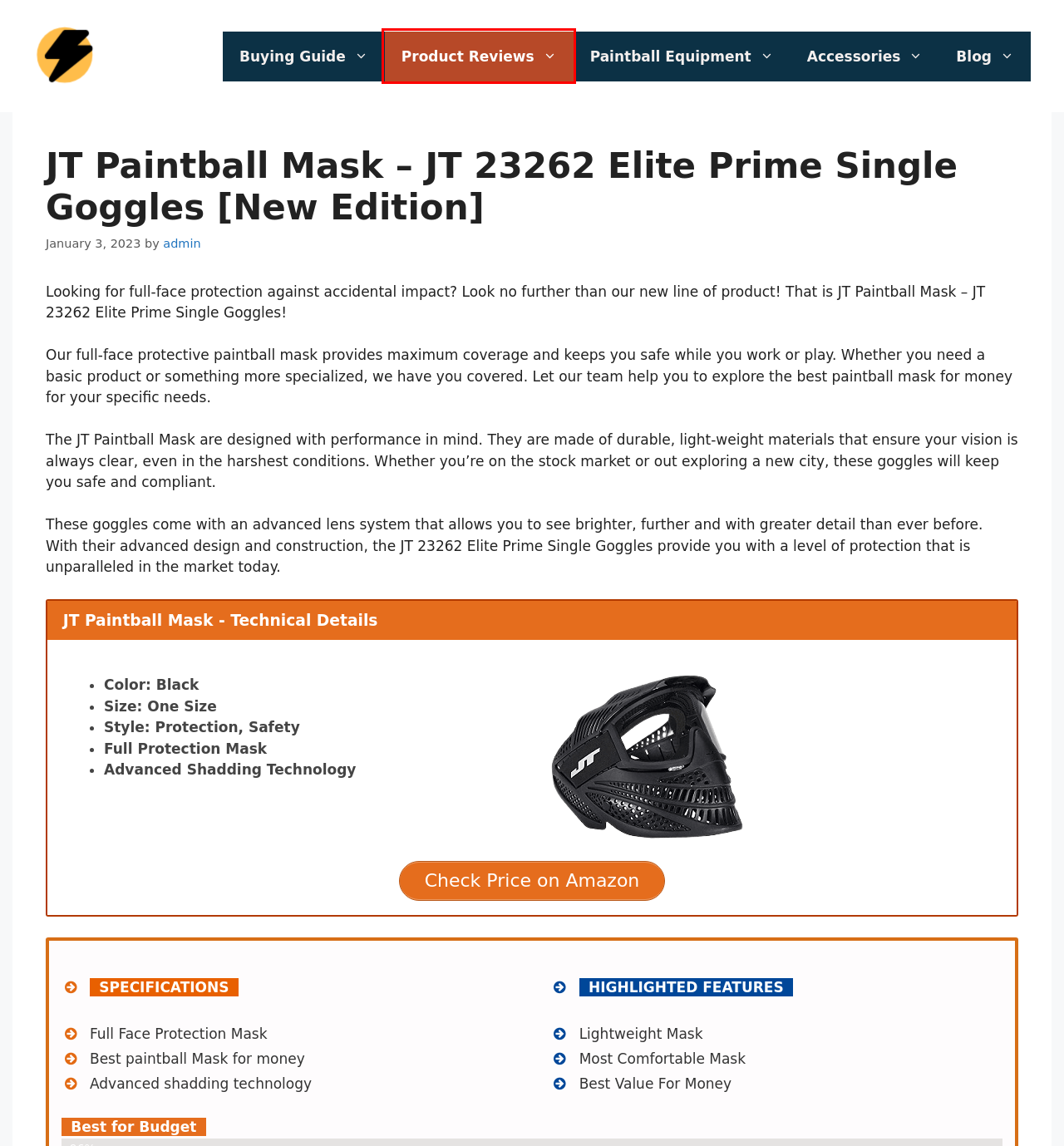You have received a screenshot of a webpage with a red bounding box indicating a UI element. Please determine the most fitting webpage description that matches the new webpage after clicking on the indicated element. The choices are:
A. Paintball Equipment
B. 15 Best Paintball Mask 2024 [Reviews & Buying Guide]
C. Product Reviews
D. Blog
E. Amazon.com
F. Buying Guide
G. Accessories
H. Full Head Paintball Mask 2023 [Expert Reviews]

C